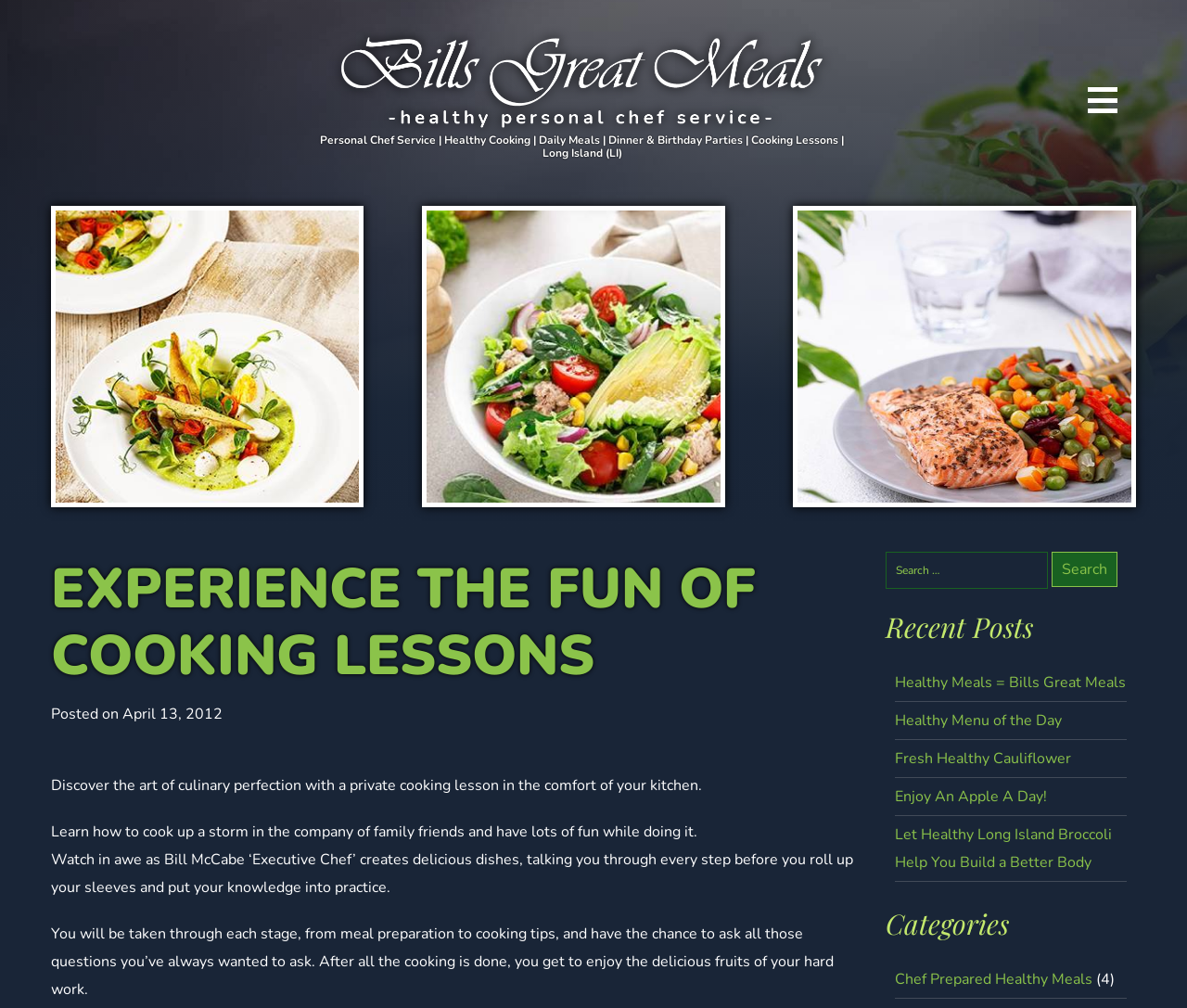Show the bounding box coordinates for the HTML element described as: "Enjoy An Apple A Day!".

[0.754, 0.78, 0.882, 0.801]